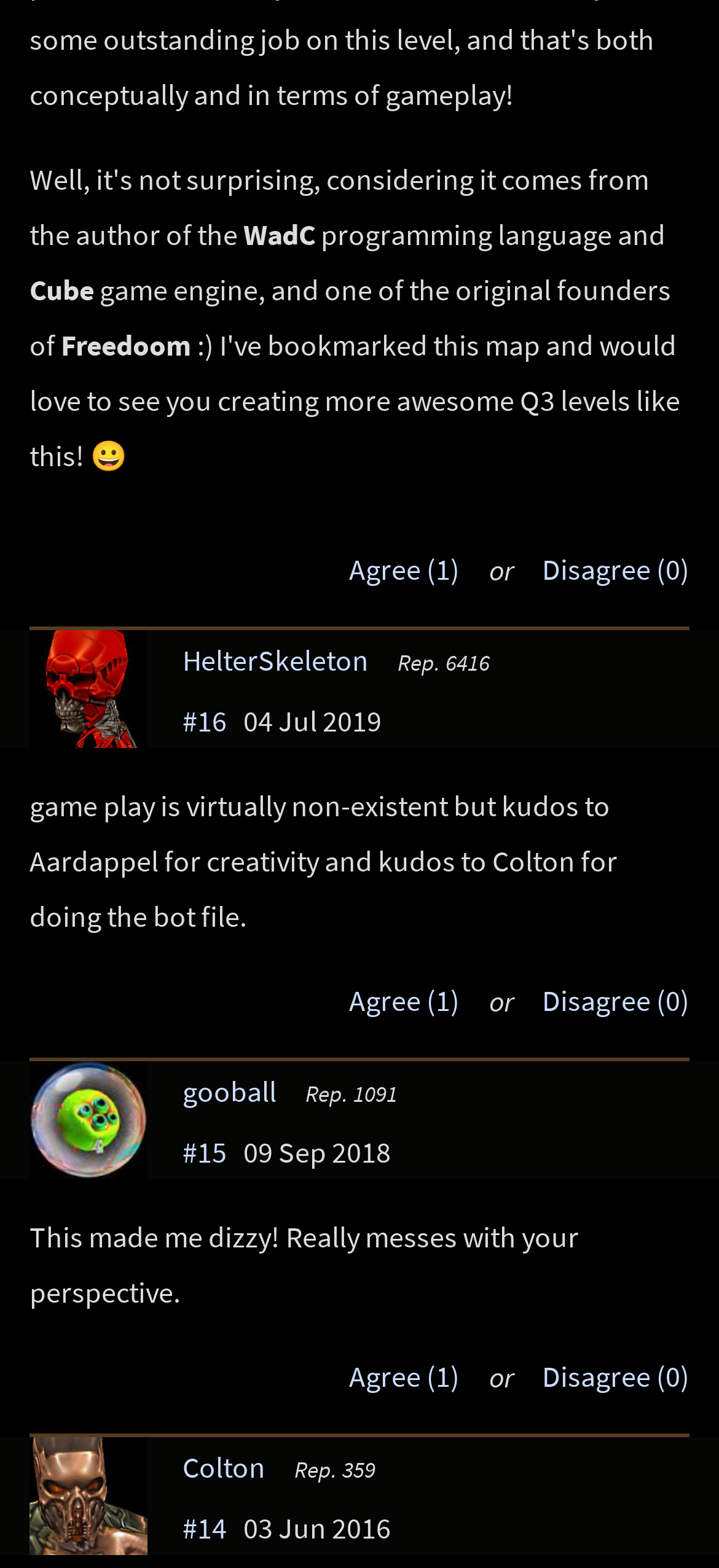Indicate the bounding box coordinates of the element that needs to be clicked to satisfy the following instruction: "View the profile of gooball". The coordinates should be four float numbers between 0 and 1, i.e., [left, top, right, bottom].

[0.254, 0.684, 0.385, 0.707]